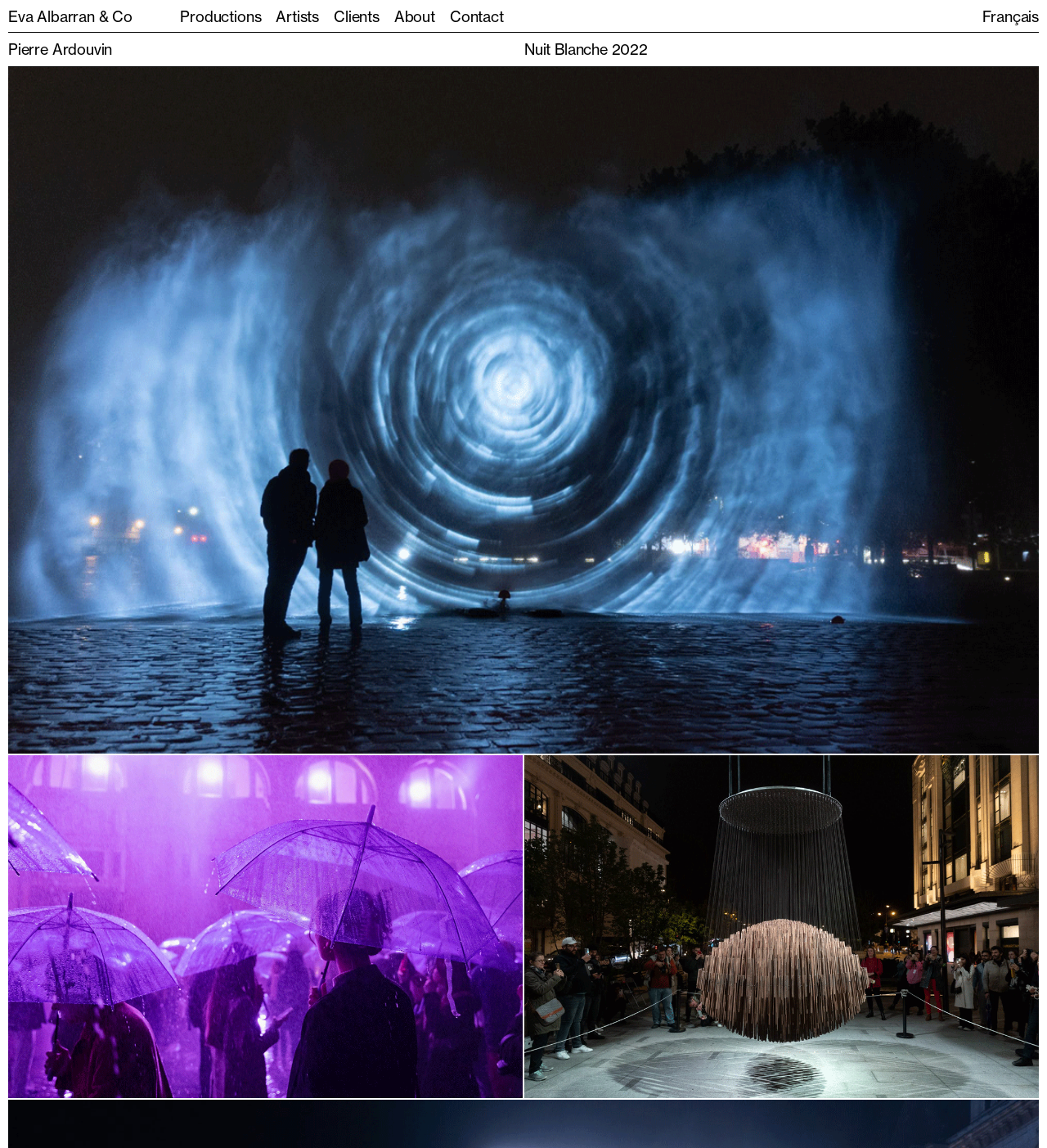Create a detailed narrative describing the layout and content of the webpage.

The webpage is about Nuit Blanche 2022, an event organized in Paris since 2002. At the top left, there is a link to "Eva Albarran & Co" and at the top right, a link to "Français" is located. Below these links, there is a heading "Nuit Blanche 2022" centered at the top of the page.

Below the heading, there are three figures with their corresponding figcaptions. The first figure is on the left side of the page, and its figcaption mentions "Joanie Lemercier, Constellations, Nuit Blanche 2022, Paris" and "©Josephine Brueder". The second figure is located below the first one, also on the left side, and its figcaption mentions "Pierre Ardouvin, Purple Rain, Nuit Blanche 2022, Paris" and "©Guillaume Bontemps". The third figure is on the right side of the page, and its figcaption mentions "Etienne Krahenbuhl, Bing Bang, Nuit Blanche 2022, Paris" and "©Josephine Brueder".

Above the figures, there is a static text "Pierre Ardouvin" on the top left. At the bottom of the page, there are two links, "See previous" on the left and "Un Été au Havre 2022" on the right.